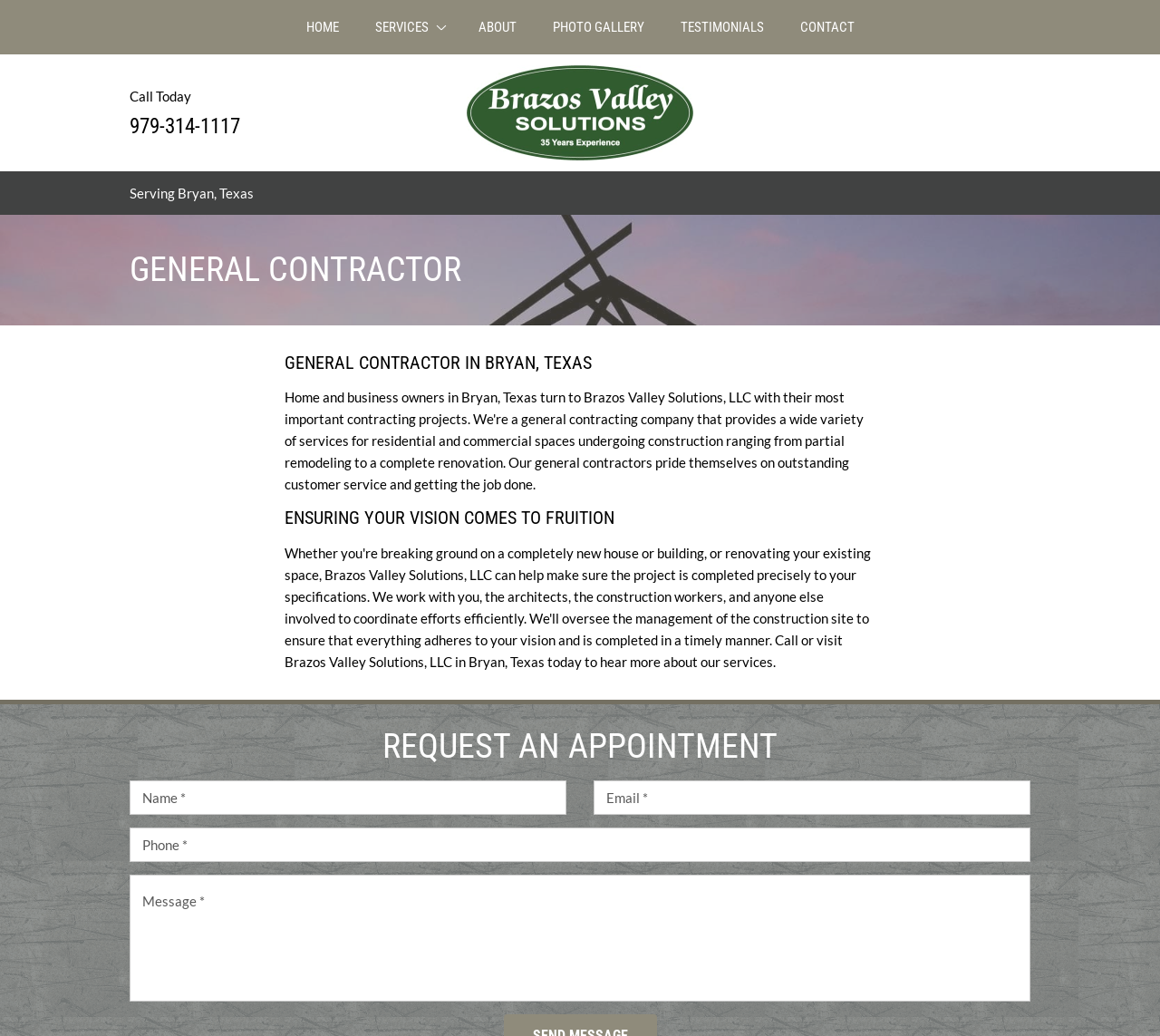Please specify the coordinates of the bounding box for the element that should be clicked to carry out this instruction: "Click HOME". The coordinates must be four float numbers between 0 and 1, formatted as [left, top, right, bottom].

[0.248, 0.0, 0.307, 0.052]